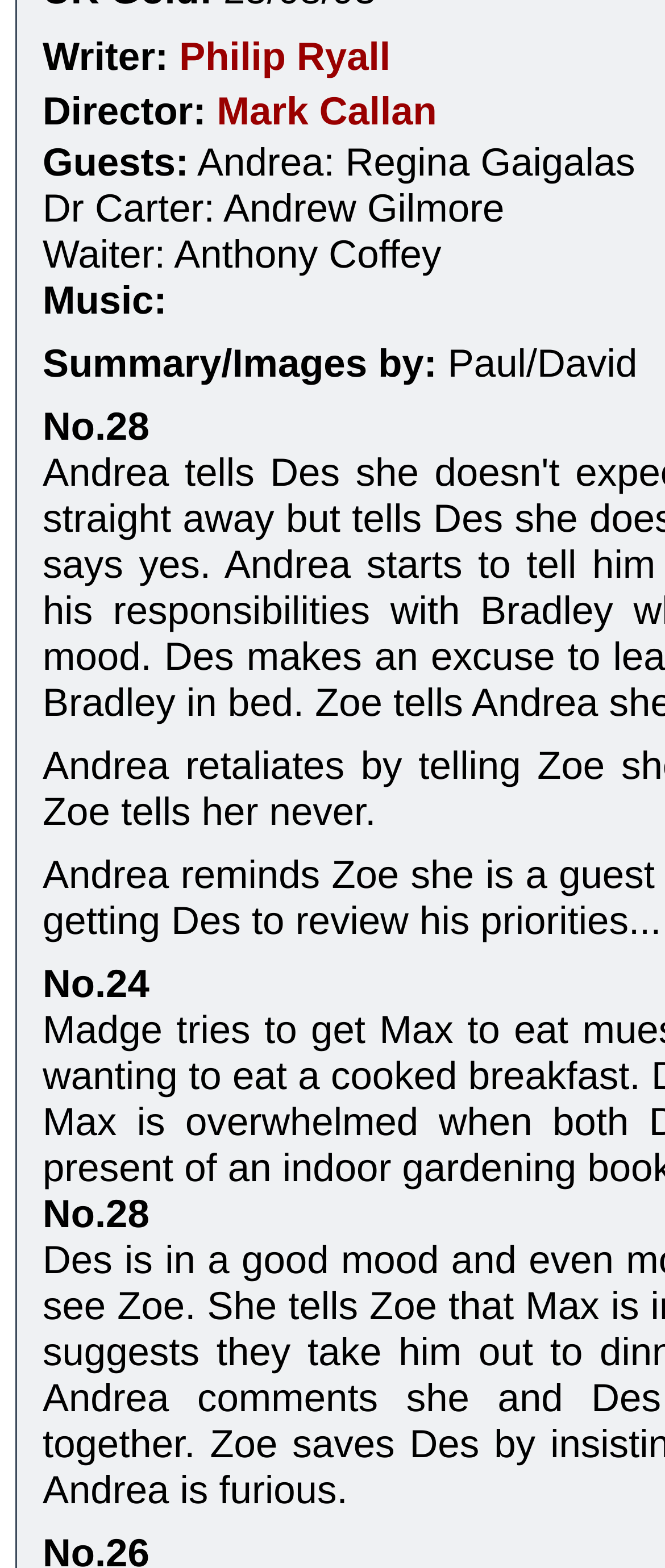From the element description Philip Ryall, predict the bounding box coordinates of the UI element. The coordinates must be specified in the format (top-left x, top-left y, bottom-right x, bottom-right y) and should be within the 0 to 1 range.

[0.269, 0.022, 0.587, 0.05]